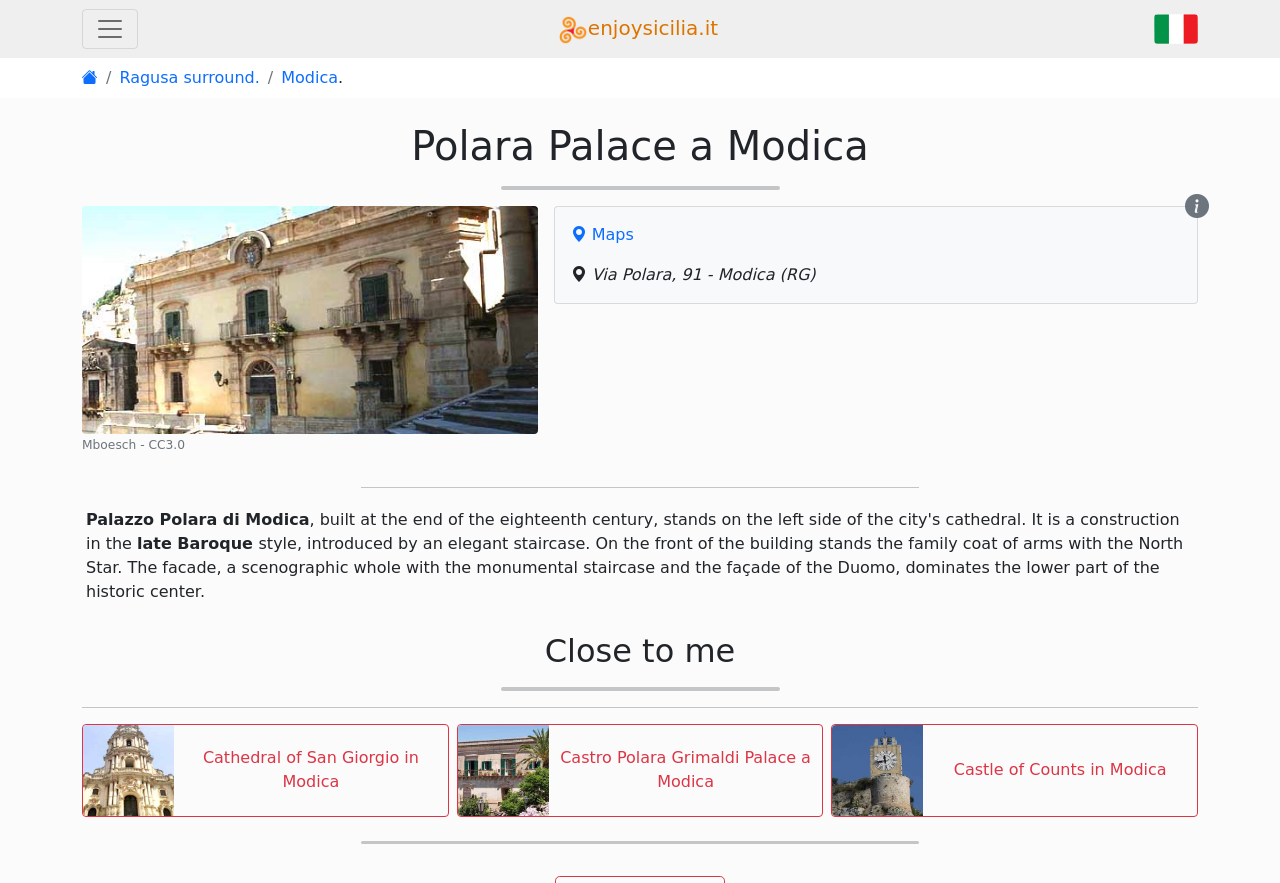Generate a thorough explanation of the webpage's elements.

The webpage is about Polara Palace, a tourist attraction in Modica, Sicily. At the top, there is a navigation button to toggle navigation and an image of the website's logo, "enjoysicilia.it". On the top right, there is a language toggle button with an English flag icon.

Below the navigation section, there is a breadcrumb navigation menu with links to Ragusa, Modica, and other surrounding areas. The main content of the page is an article about Polara Palace, with a heading that reads "Polara Palace a Modica". 

The article features an image of the palace, followed by a horizontal separator line. Below the separator, there is a brief description of the palace, mentioning its late Baroque style and the family coat of arms with the North Star. 

Further down, there is a section titled "Close to me", which lists nearby attractions. This section is divided by horizontal separator lines and features images and links to the Cathedral of San Giorgio in Modica, Castro Polara Grimaldi Palace, and the Castle of Counts in Modica. Each attraction has a corresponding image and link to its page.

Throughout the page, there are several horizontal separator lines that divide the content into distinct sections.